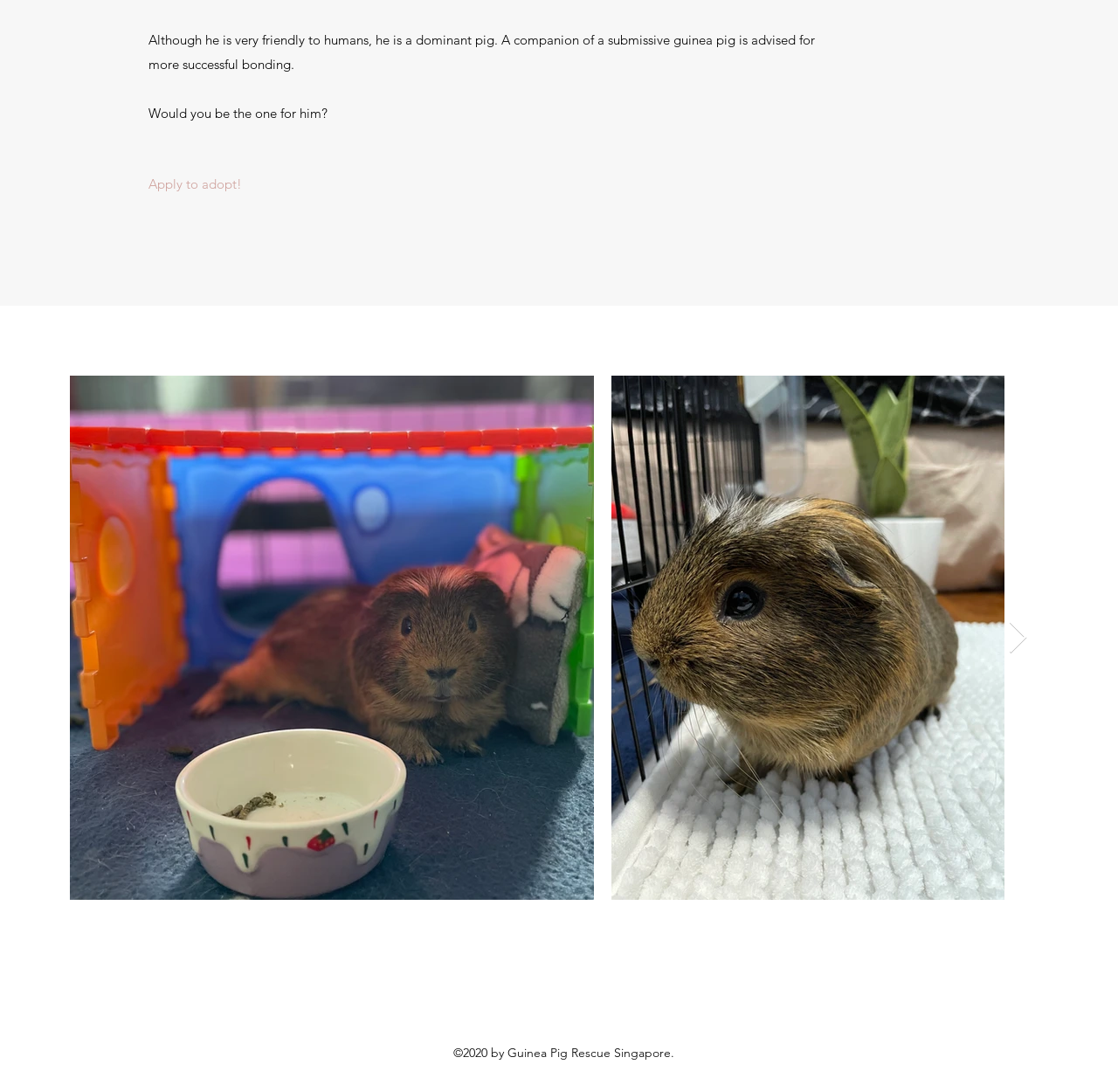What year is the copyright for the webpage?
Provide a detailed answer to the question using information from the image.

The webpage has a copyright notice at the bottom that says '©2020 by Guinea Pig Rescue Singapore', indicating that the copyright is for the year 2020.